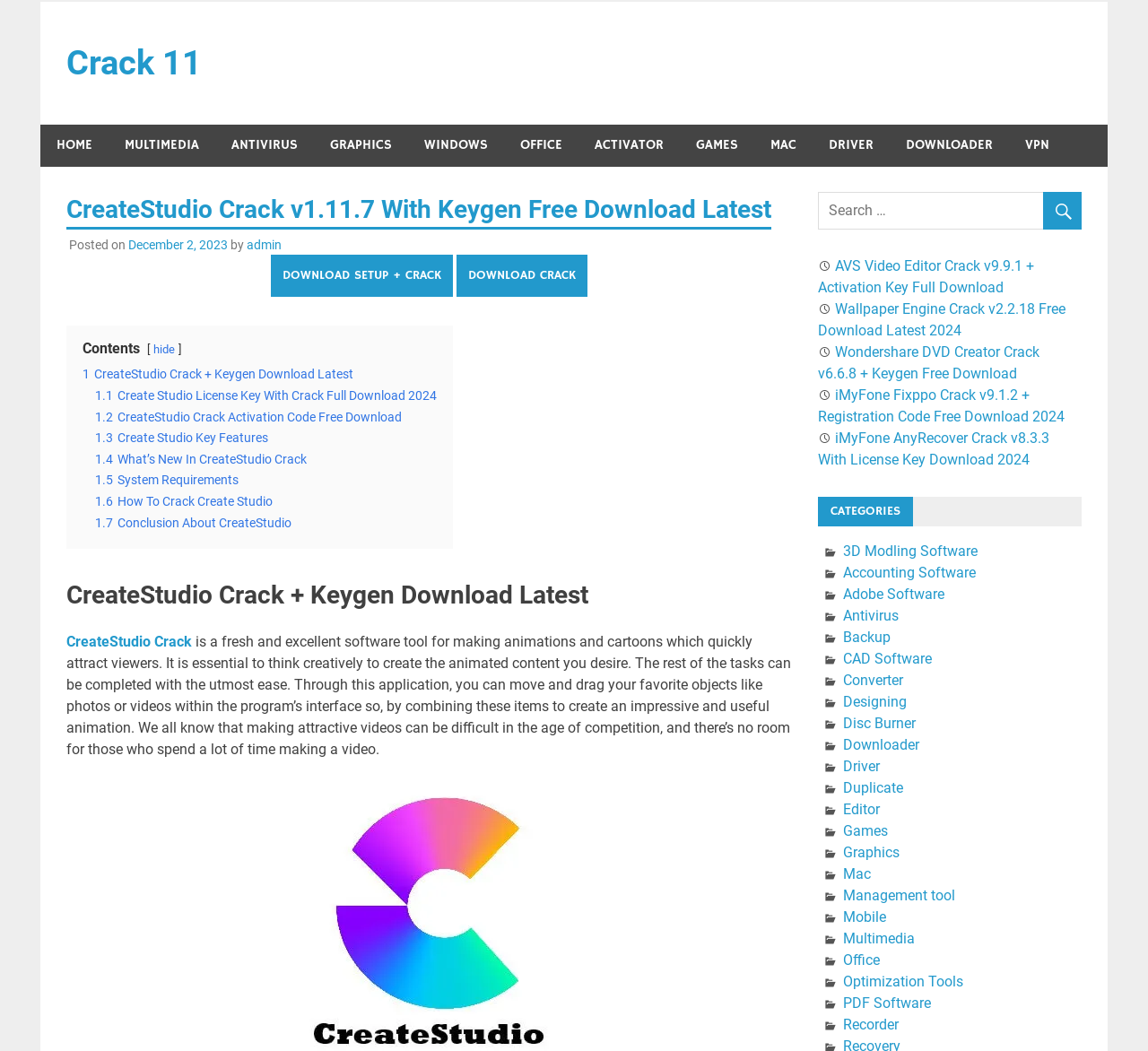Find the bounding box coordinates of the clickable area that will achieve the following instruction: "Click on 'OUR ACTIVITIES'".

None